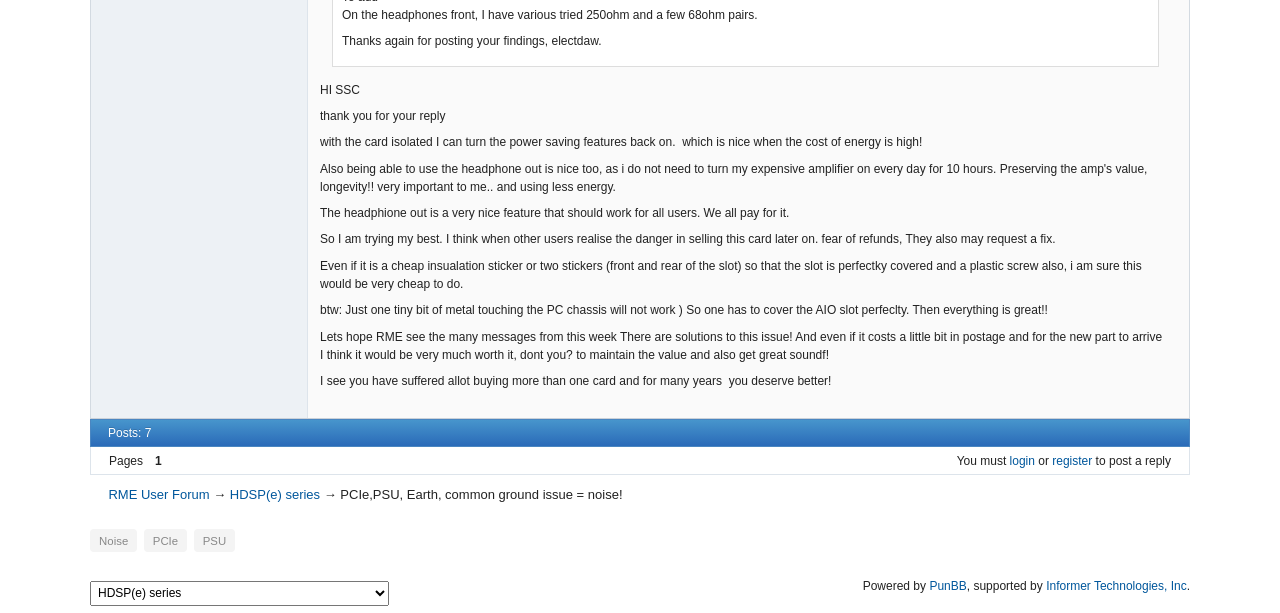What is required to post a reply?
By examining the image, provide a one-word or phrase answer.

Login or register